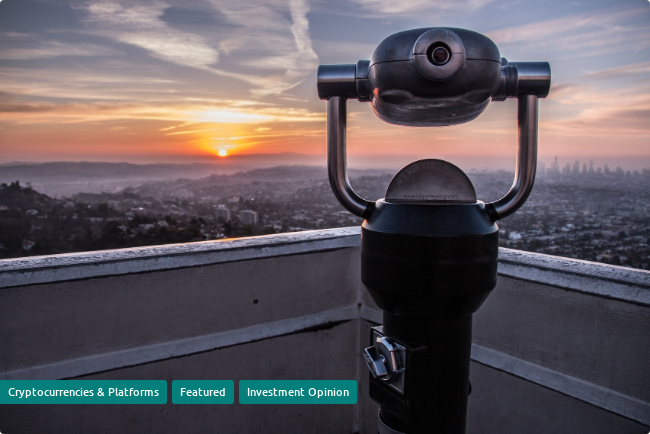What is the purpose of the telescope?
Look at the screenshot and provide an in-depth answer.

The vintage-style telescope stands on a ledge, inviting onlookers to take a closer look at the breathtaking panorama, suggesting that its purpose is to observe and appreciate the scenic view.